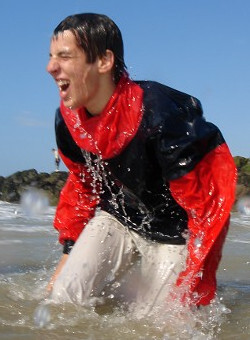Break down the image and provide a full description, noting any significant aspects.

The image captures a moment of exhilaration as a young individual, dressed in a distinctive red and black outfit, joyfully splashes through the surf. Water cascades around him, highlighting the dynamic energy of the ocean as he appears to be laughing or shouting in excitement. The backdrop features a clear blue sky, suggesting a sunny day, while rocky formations can be seen nearby, hinting at a rugged shoreline. This scene embodies the fun and thrill of swimming, especially in challenging surf conditions, emphasizing the joy and vitality of outdoor activities in the water.